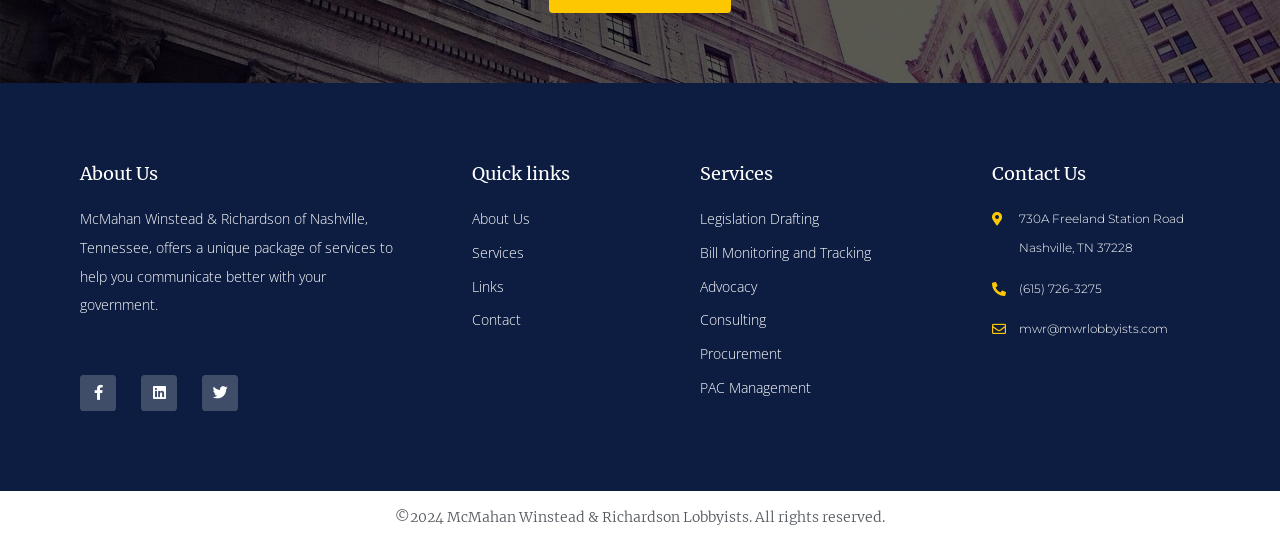Identify the bounding box coordinates of the area you need to click to perform the following instruction: "Visit Facebook page".

[0.062, 0.691, 0.091, 0.757]